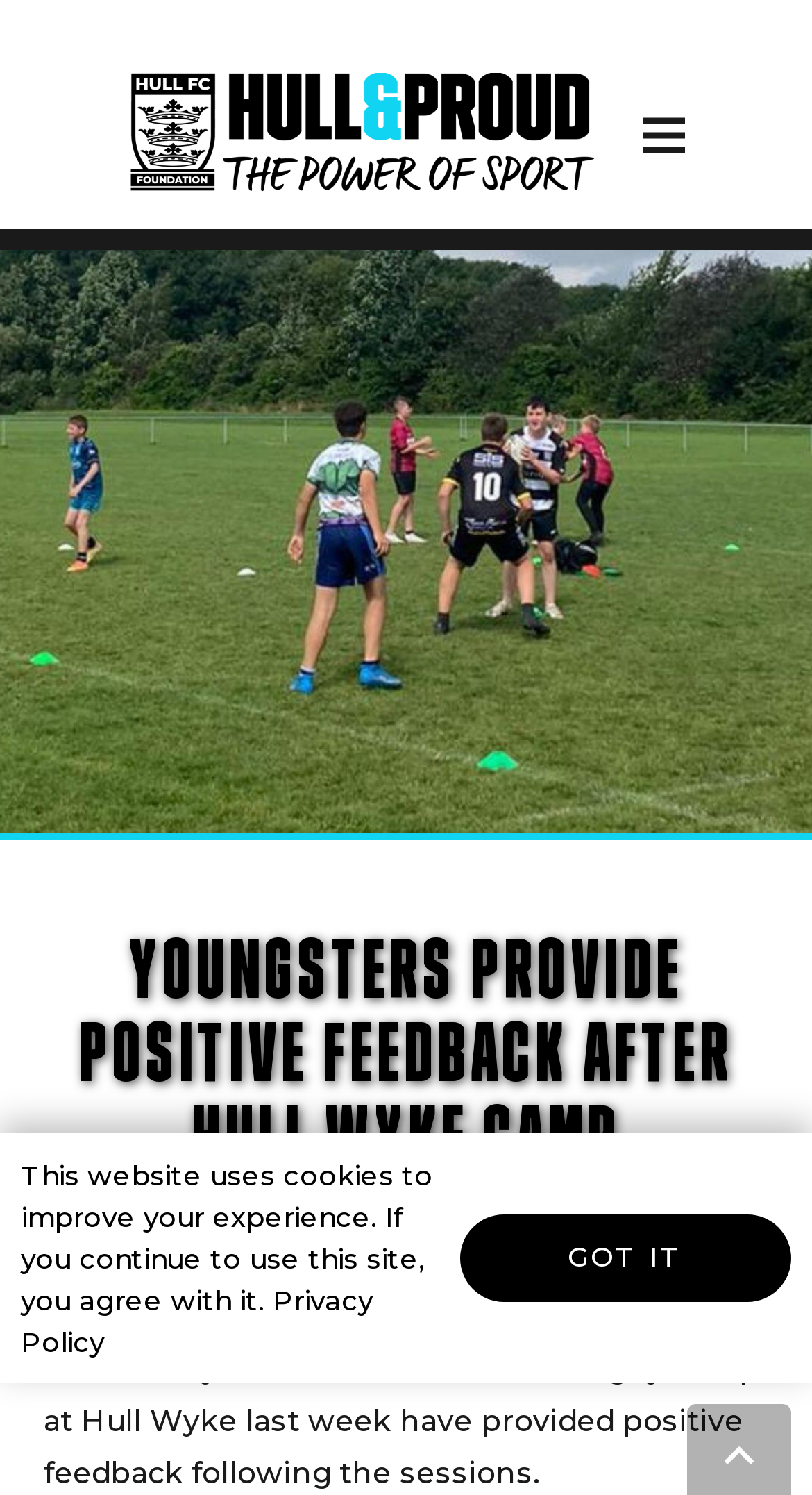Using the details in the image, give a detailed response to the question below:
What is the name of the organization that ran the Summer Rugby Camp?

I found the name of the organization by reading the static text on the webpage, which mentions 'Hull FC Community Foundation’s Summer Rugby Camp'.